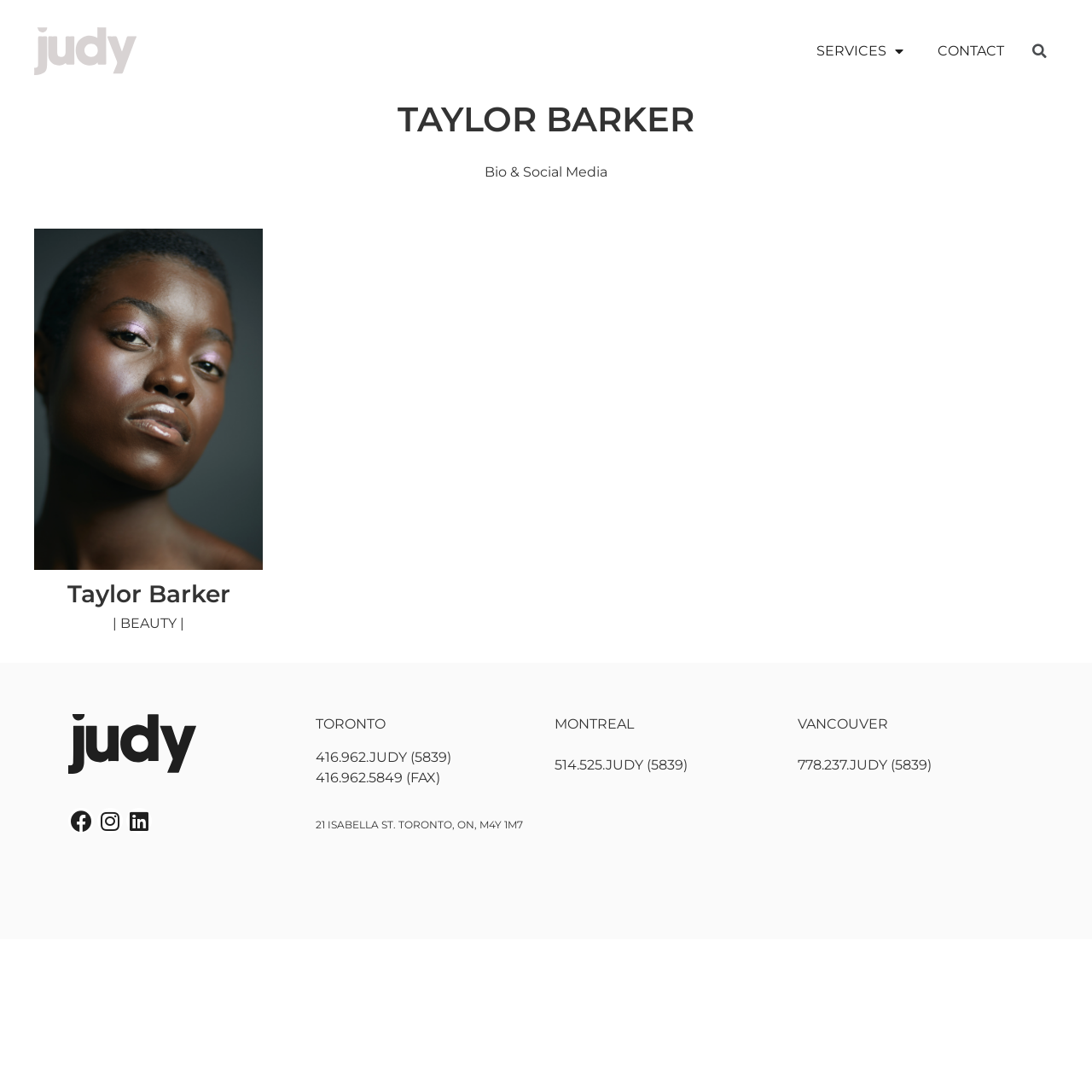Use a single word or phrase to answer the question:
What services are offered by Taylor Barker?

Unknown